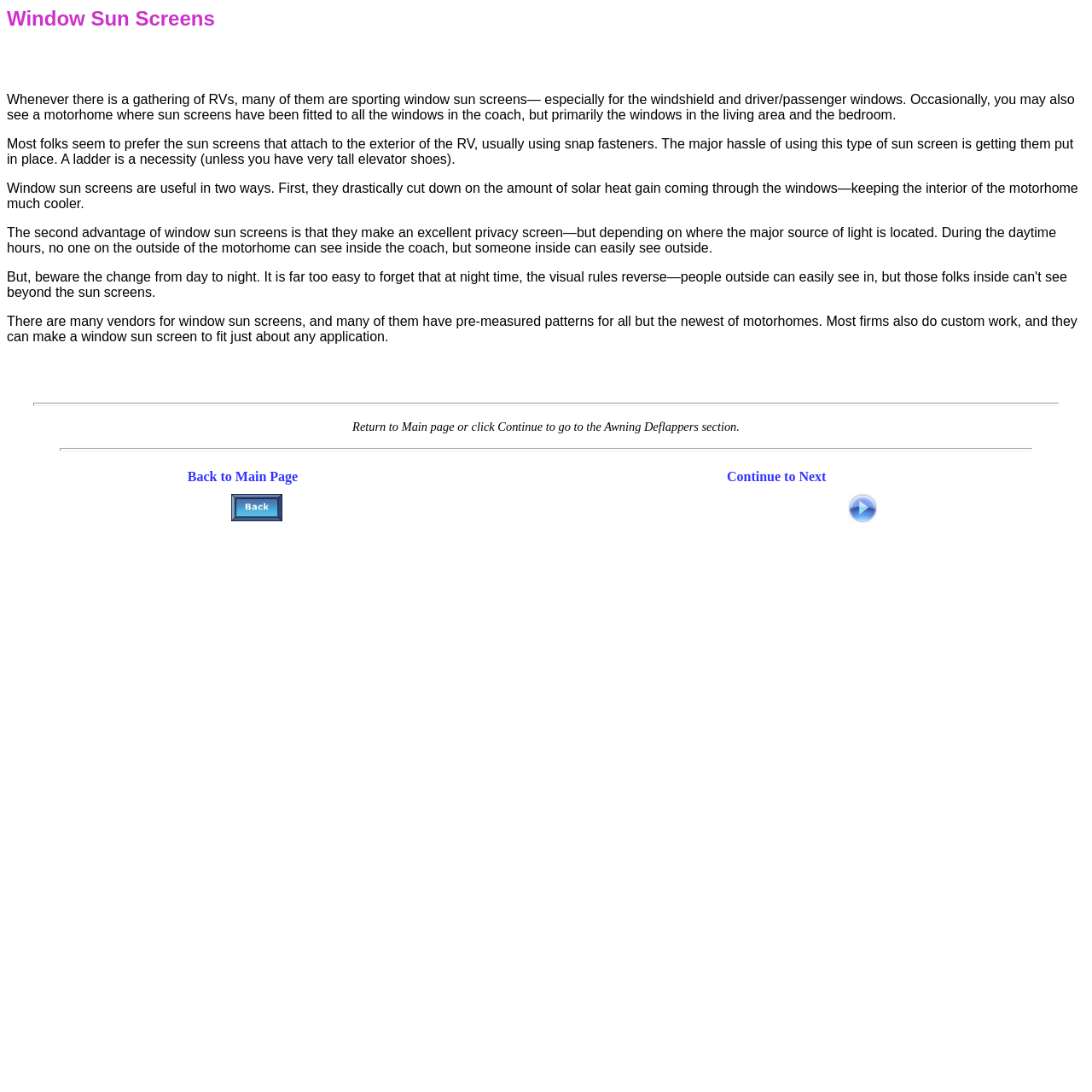Based on the image, please respond to the question with as much detail as possible:
What is the advantage of window sun screens during daytime hours?

During the daytime hours, no one on the outside of the motorhome can see inside the coach, but someone inside can easily see outside, making window sun screens an excellent privacy screen.